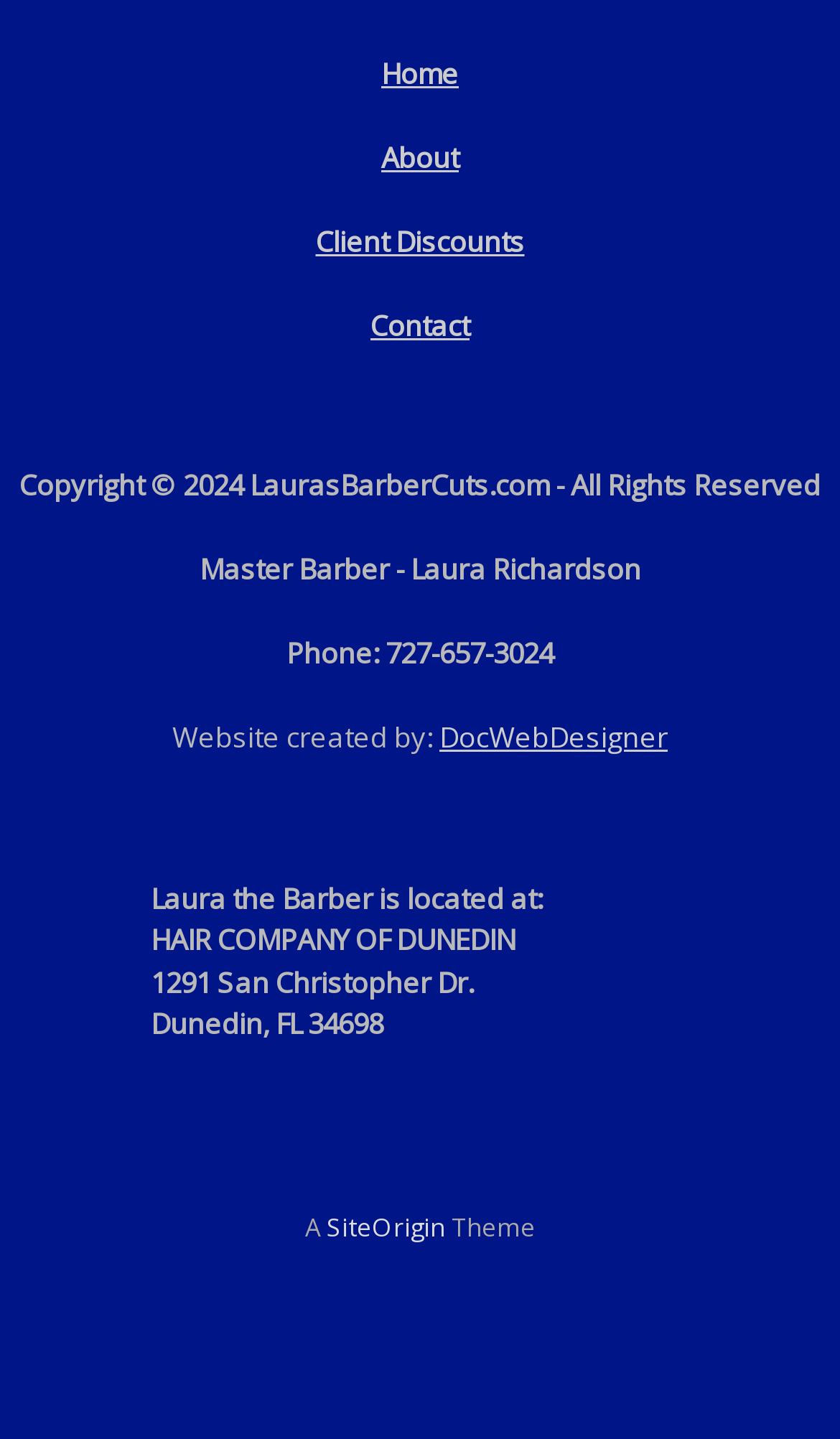Determine the bounding box coordinates in the format (top-left x, top-left y, bottom-right x, bottom-right y). Ensure all values are floating point numbers between 0 and 1. Identify the bounding box of the UI element described by: Client Discounts

[0.376, 0.154, 0.624, 0.181]